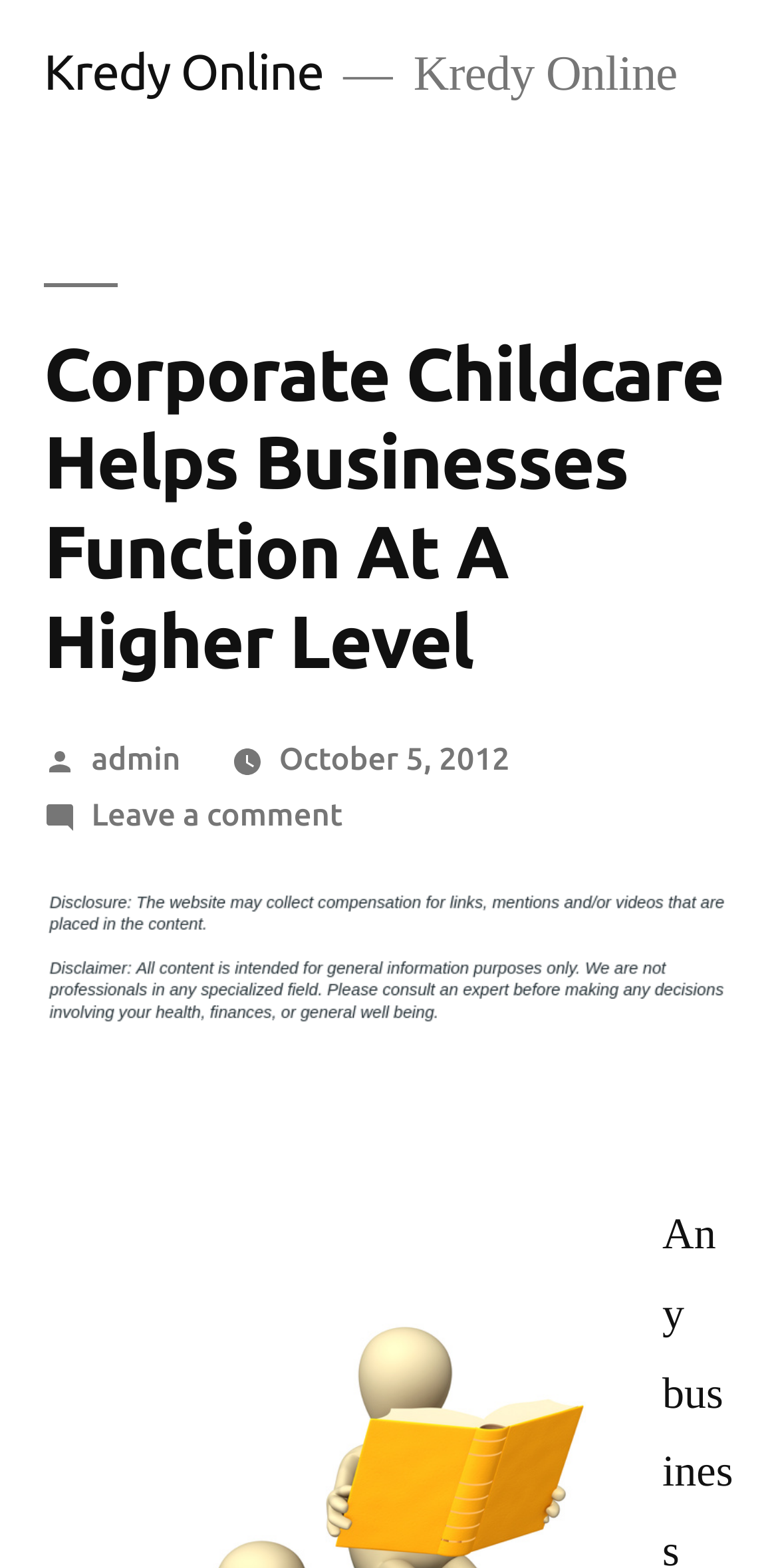Identify the bounding box coordinates for the UI element described as: "October 5, 2012". The coordinates should be provided as four floats between 0 and 1: [left, top, right, bottom].

[0.359, 0.472, 0.655, 0.495]